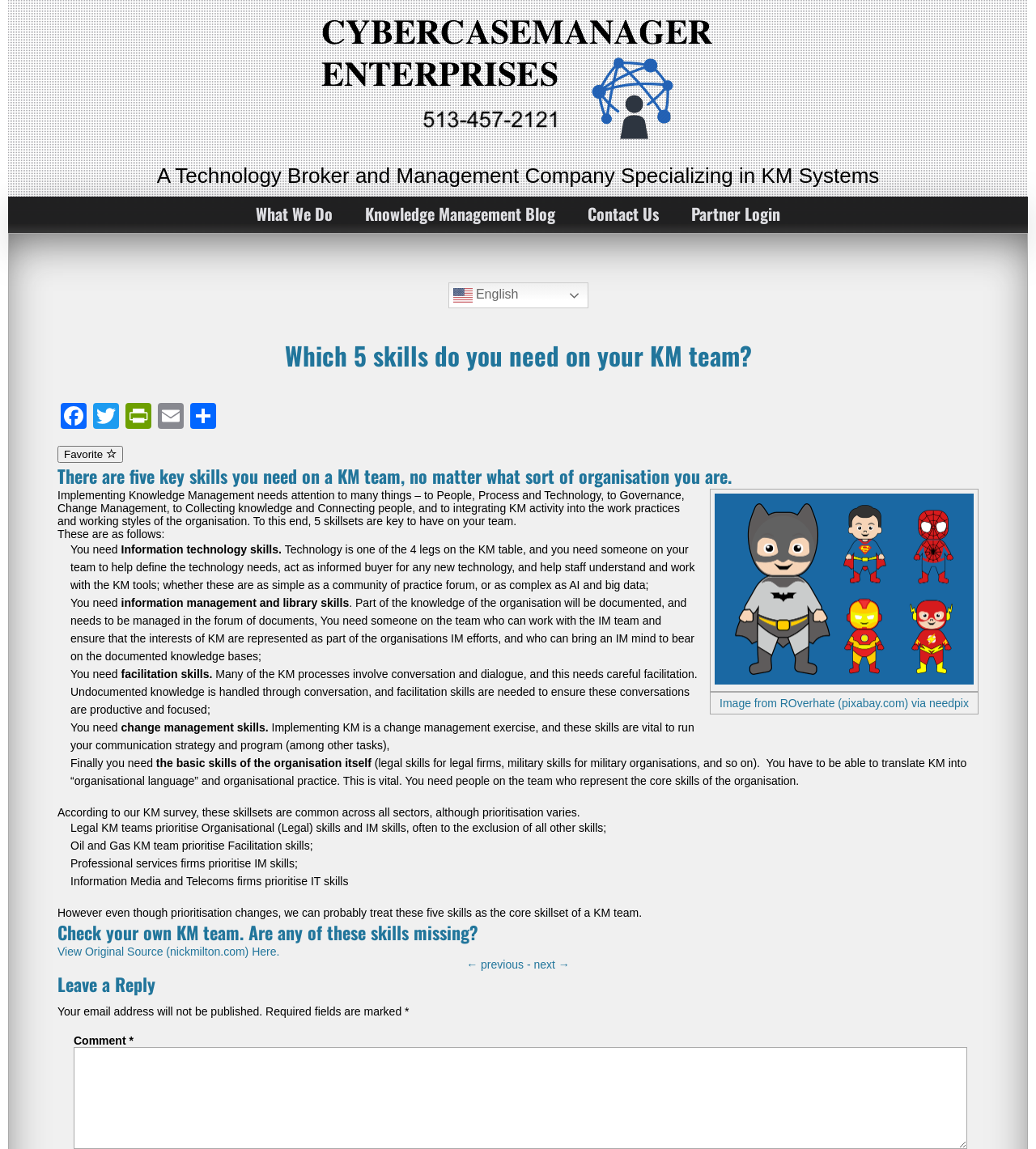Identify the bounding box coordinates for the element you need to click to achieve the following task: "Click on the 'Contact Us' link". Provide the bounding box coordinates as four float numbers between 0 and 1, in the form [left, top, right, bottom].

[0.552, 0.171, 0.652, 0.201]